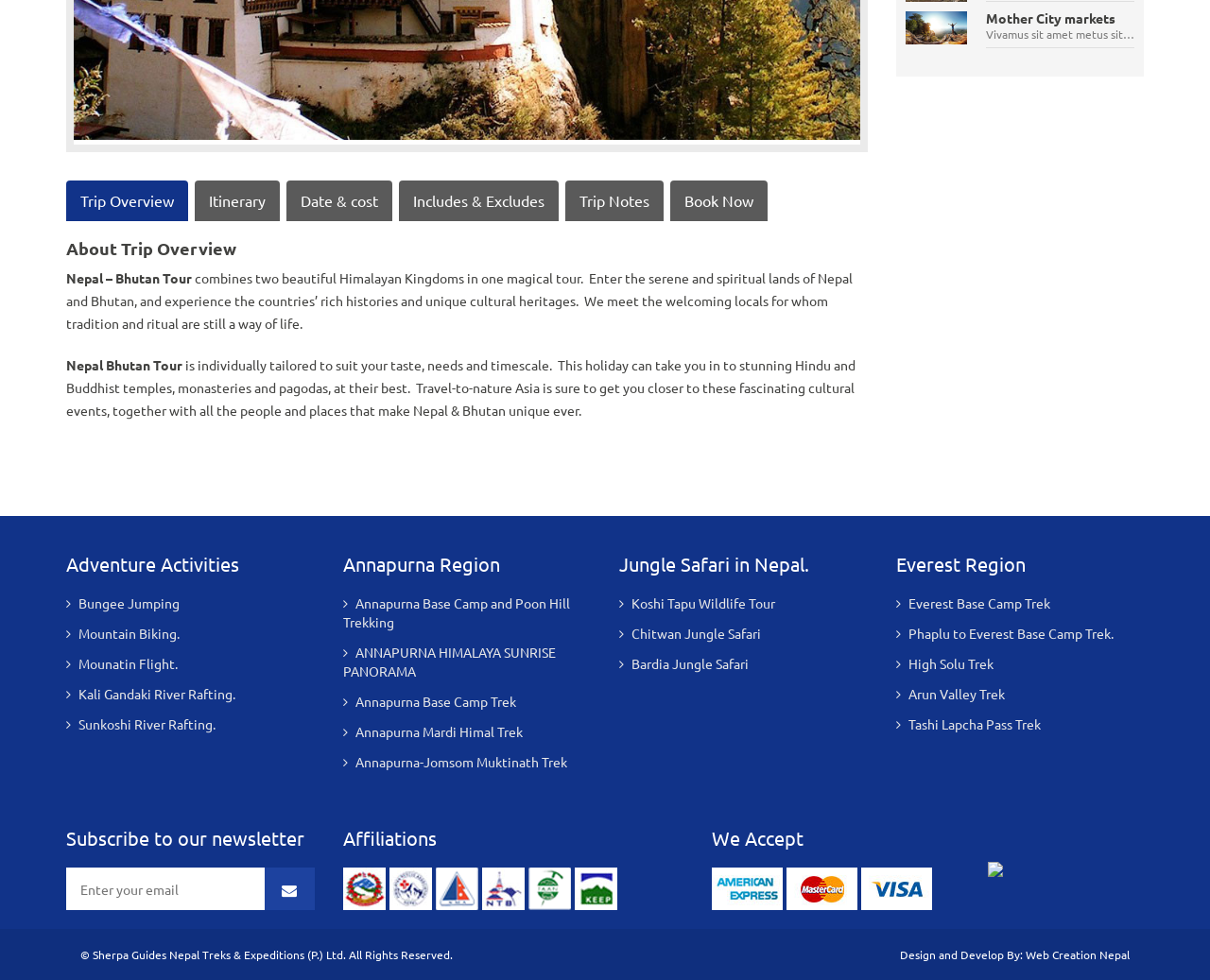Determine the bounding box coordinates of the UI element that matches the following description: "Trip Overview". The coordinates should be four float numbers between 0 and 1 in the format [left, top, right, bottom].

[0.055, 0.184, 0.155, 0.225]